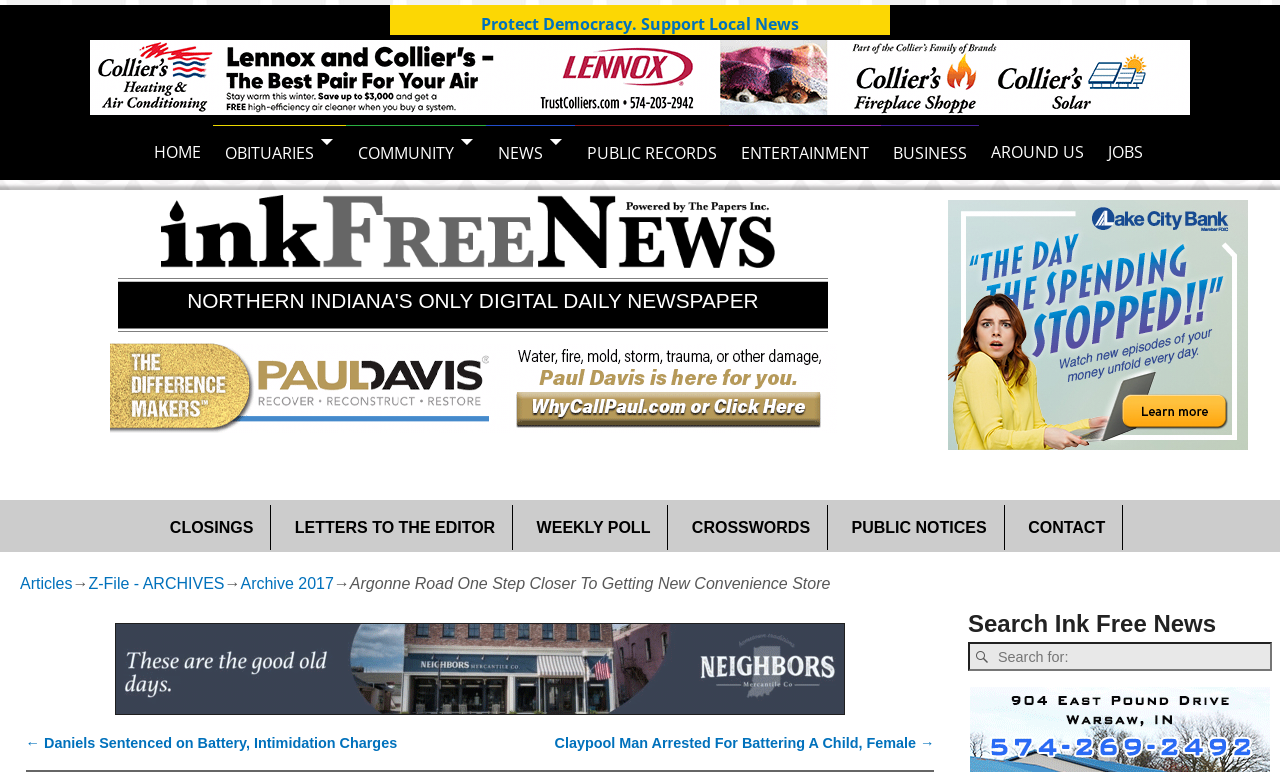Show the bounding box coordinates of the element that should be clicked to complete the task: "Search for news on Ink Free News".

[0.756, 0.832, 0.994, 0.869]